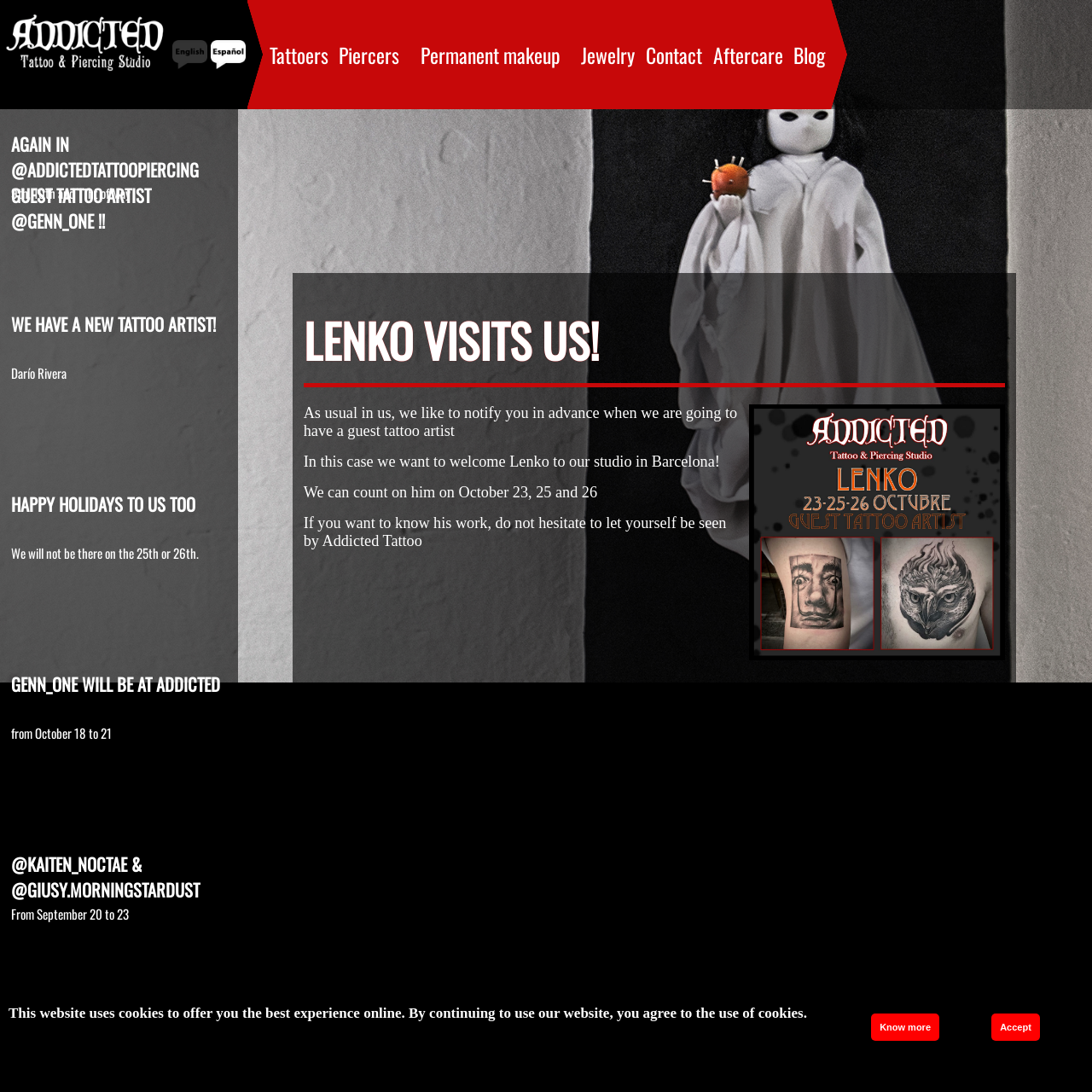Given the webpage screenshot, identify the bounding box of the UI element that matches this description: "Aftercare".

[0.653, 0.036, 0.717, 0.064]